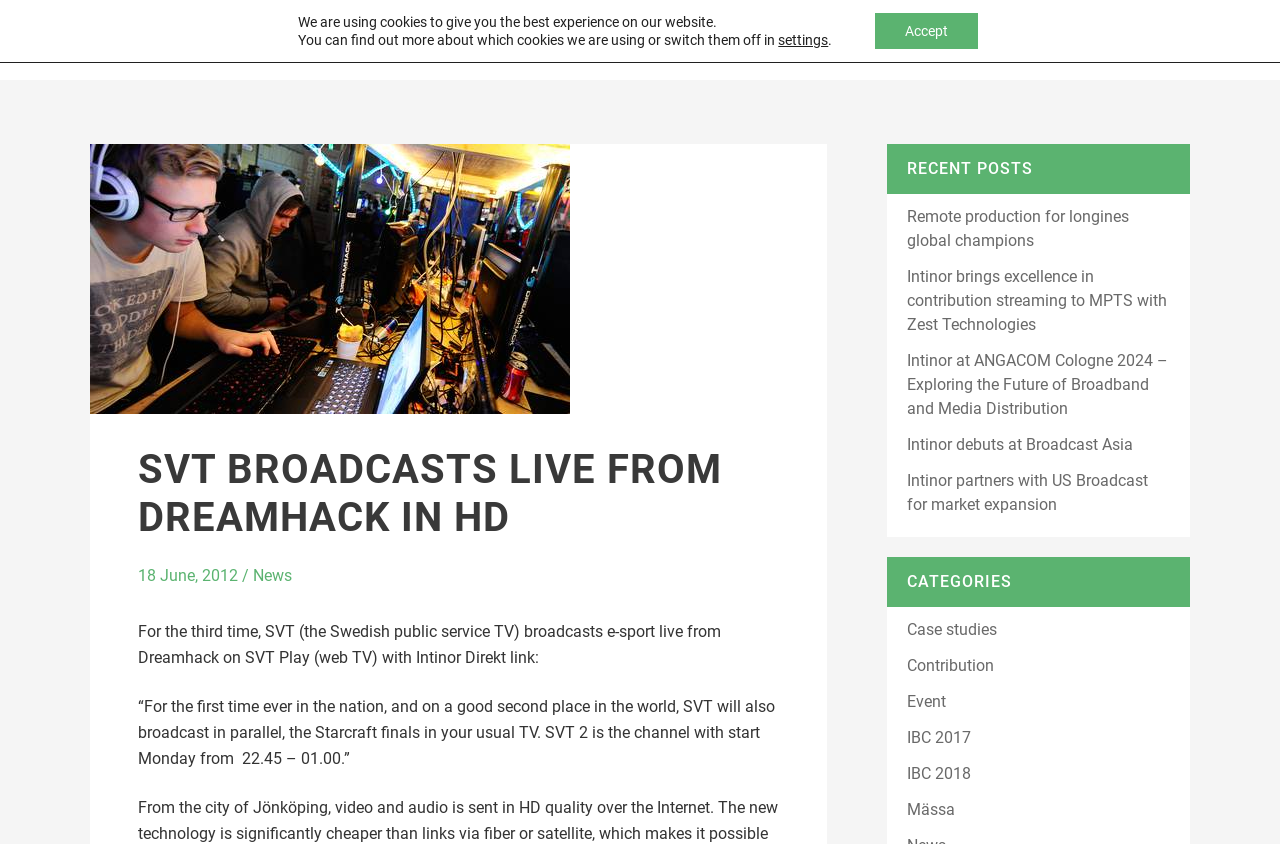Use a single word or phrase to answer the question:
What is the purpose of the button 'Accept'?

To accept cookies